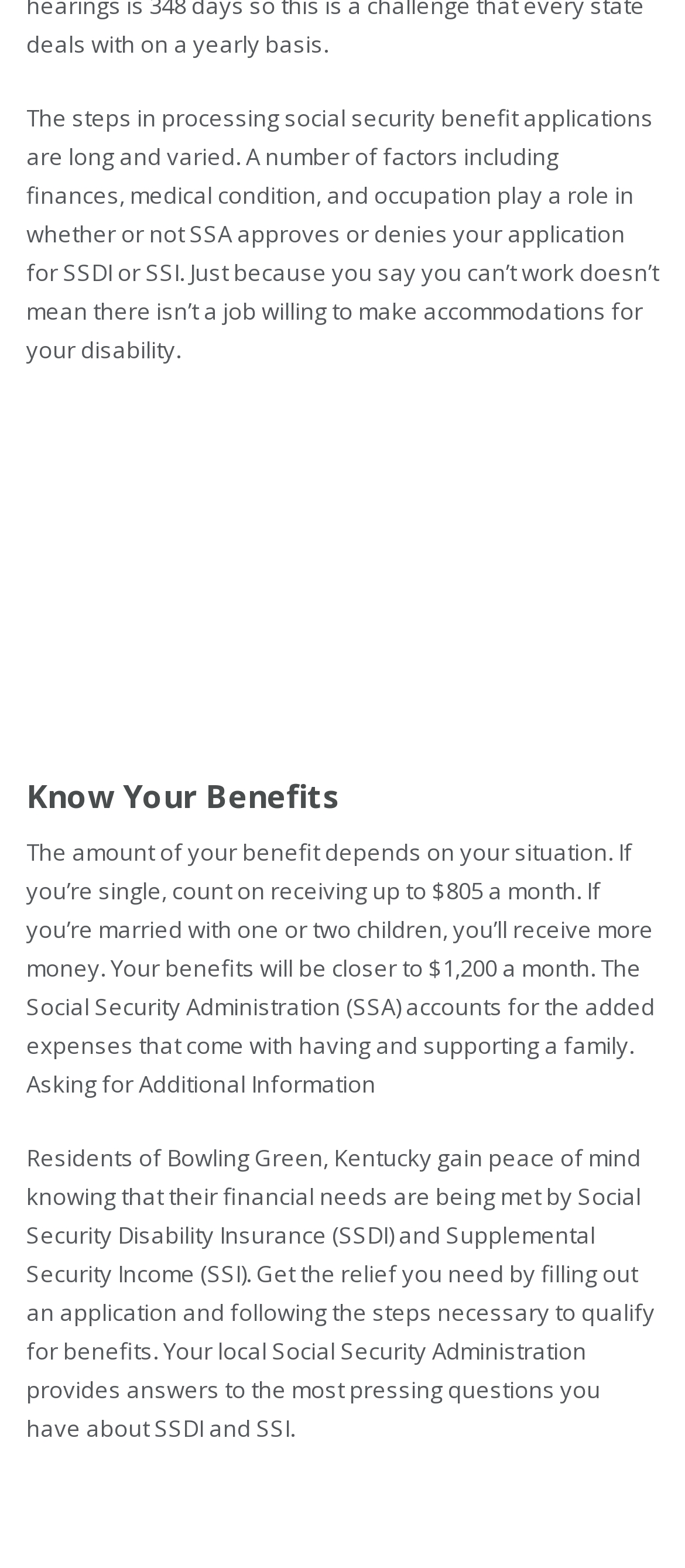What is the role of finances in social security benefit applications?
Using the information presented in the image, please offer a detailed response to the question.

The webpage mentions that a number of factors, including finances, medical condition, and occupation, play a role in whether or not the SSA approves or denies an application for SSDI or SSI, indicating that finances are an important consideration in the application process.